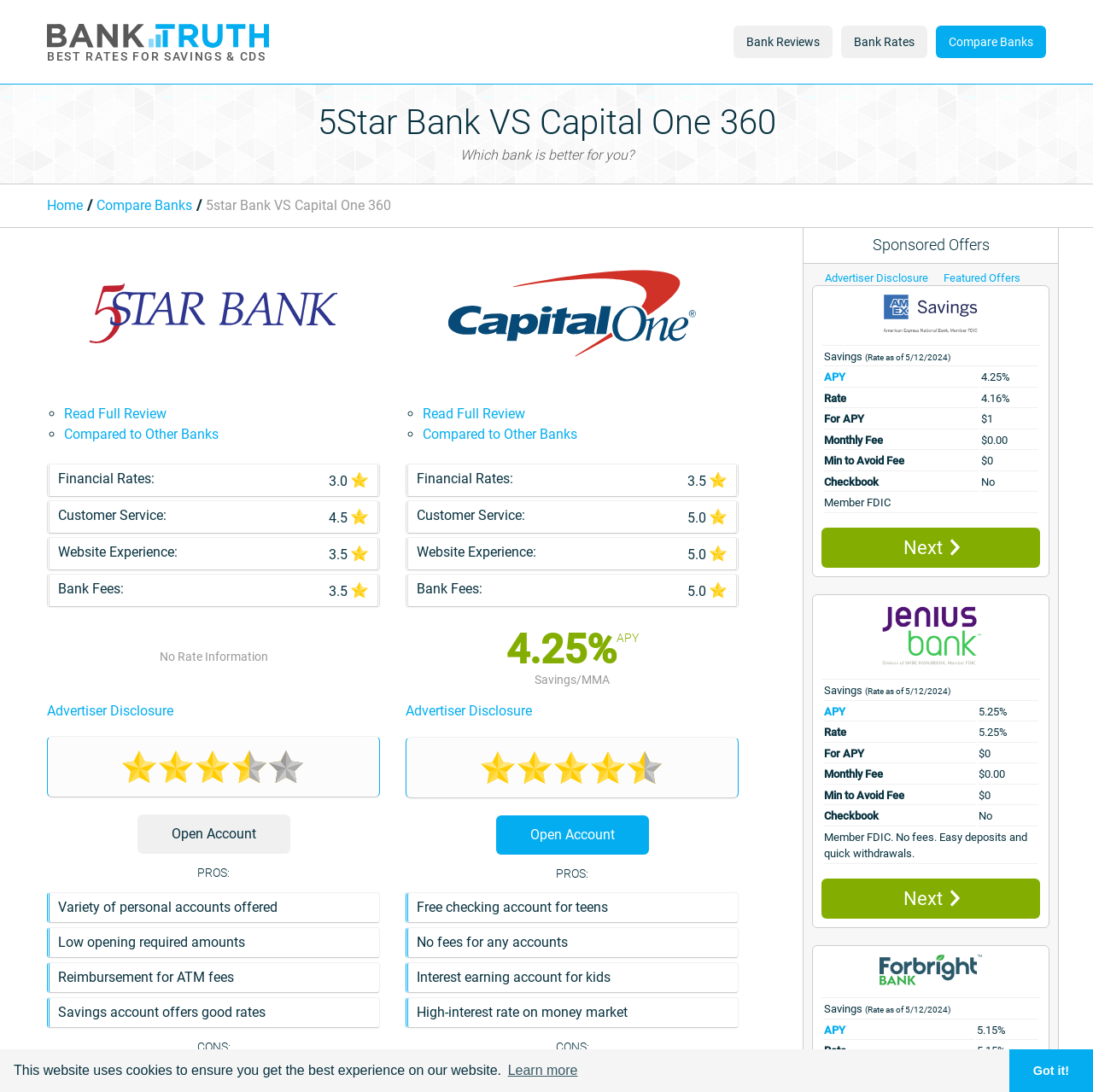What is the name of the bank being compared?
Please provide a single word or phrase in response based on the screenshot.

5Star Bank